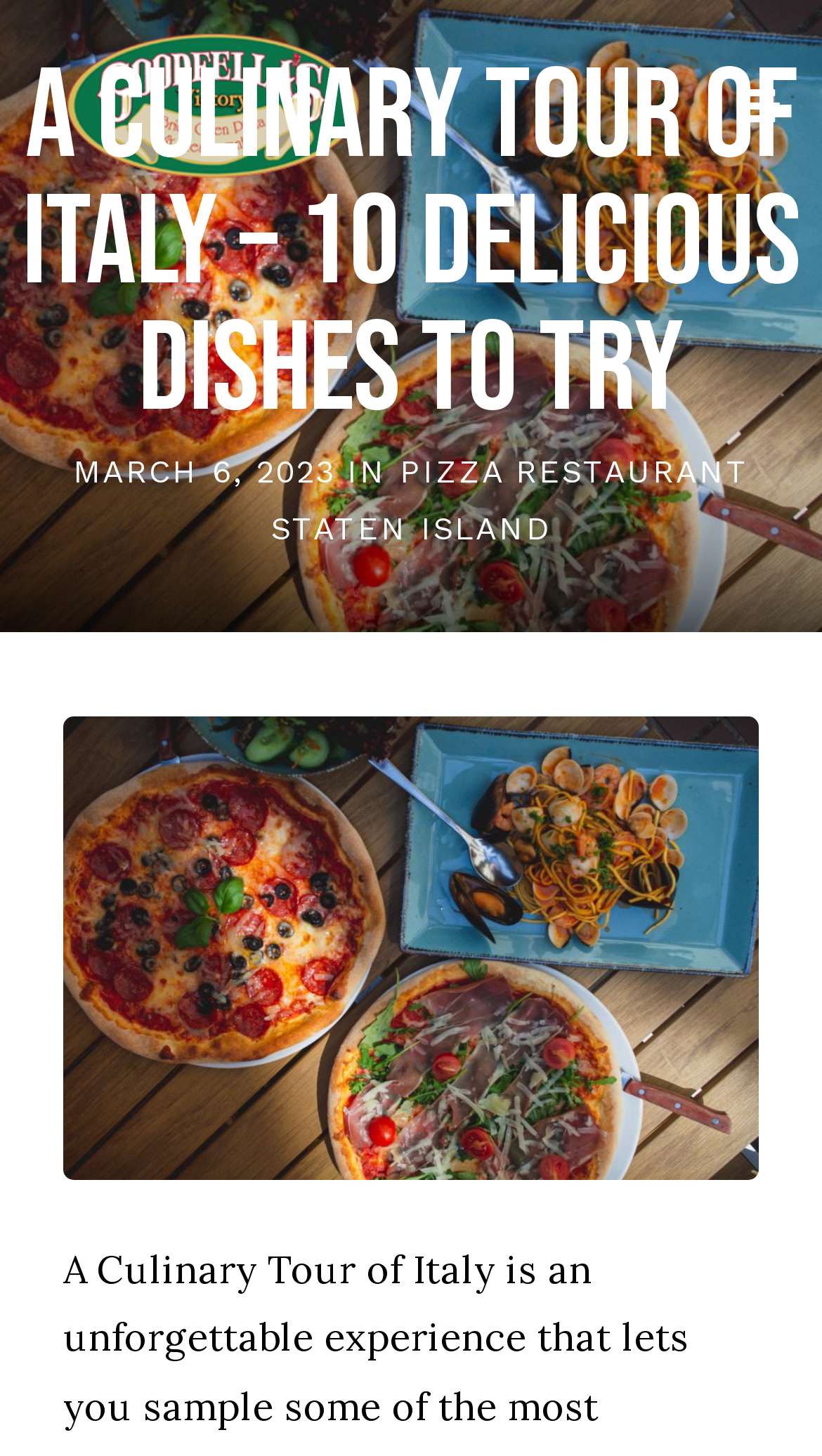Specify the bounding box coordinates of the element's region that should be clicked to achieve the following instruction: "Click the share button". The bounding box coordinates consist of four float numbers between 0 and 1, in the format [left, top, right, bottom].

[0.1, 0.884, 0.136, 0.91]